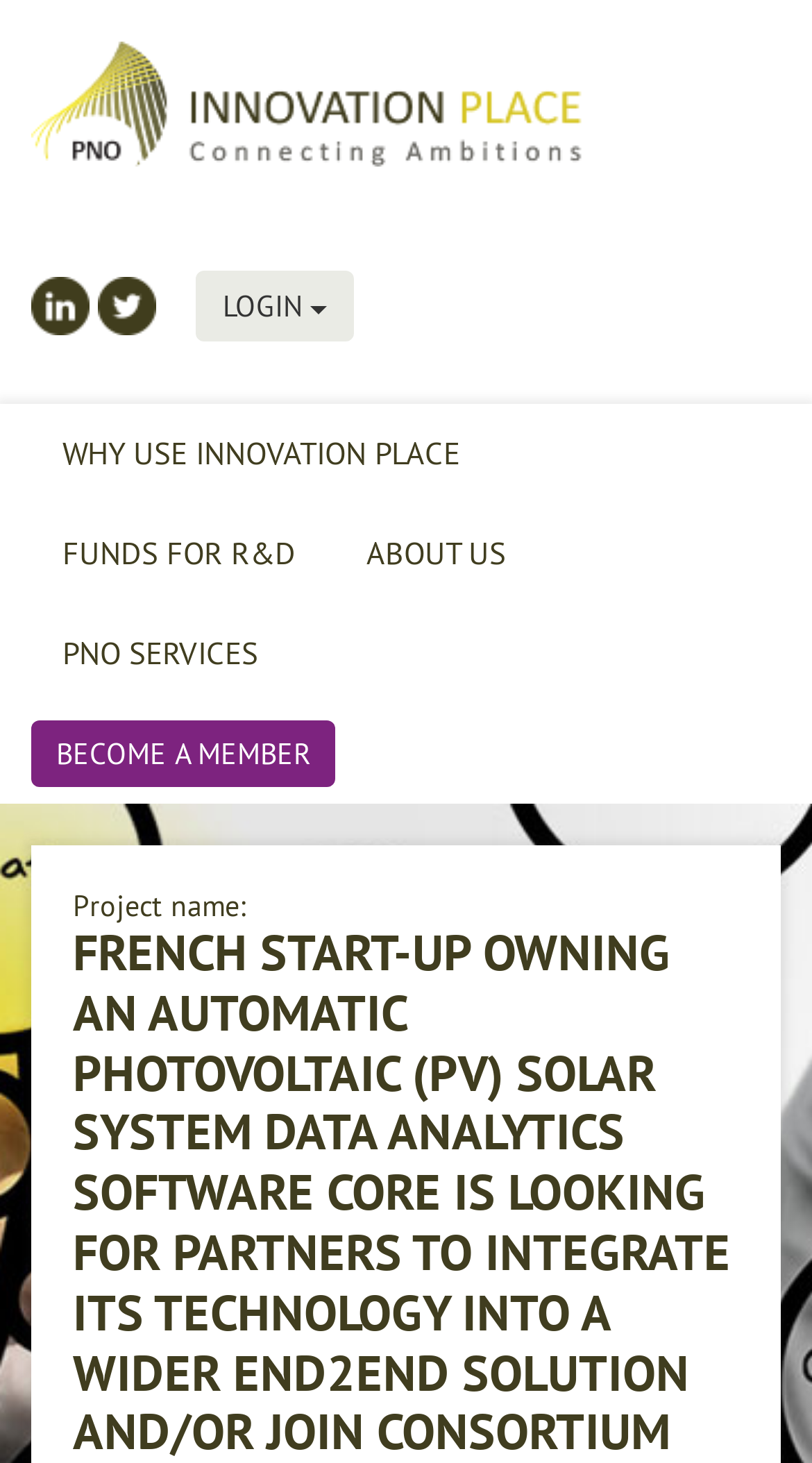Predict the bounding box coordinates for the UI element described as: "Funds for r&d". The coordinates should be four float numbers between 0 and 1, presented as [left, top, right, bottom].

[0.077, 0.366, 0.364, 0.391]